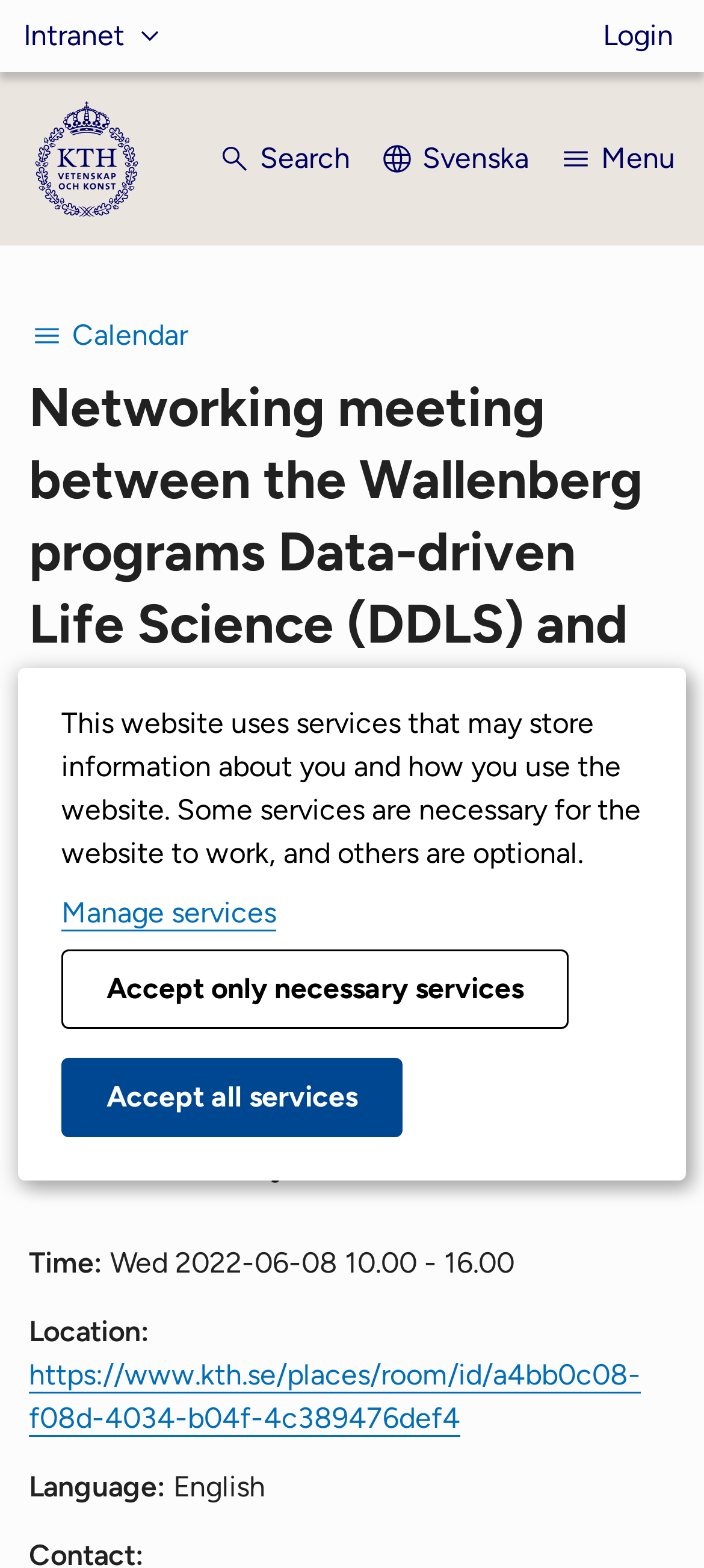Could you indicate the bounding box coordinates of the region to click in order to complete this instruction: "View the meeting location".

[0.041, 0.866, 0.91, 0.915]